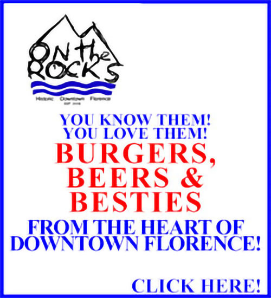What is emphasized in the tagline?
From the image, provide a succinct answer in one word or a short phrase.

social spot